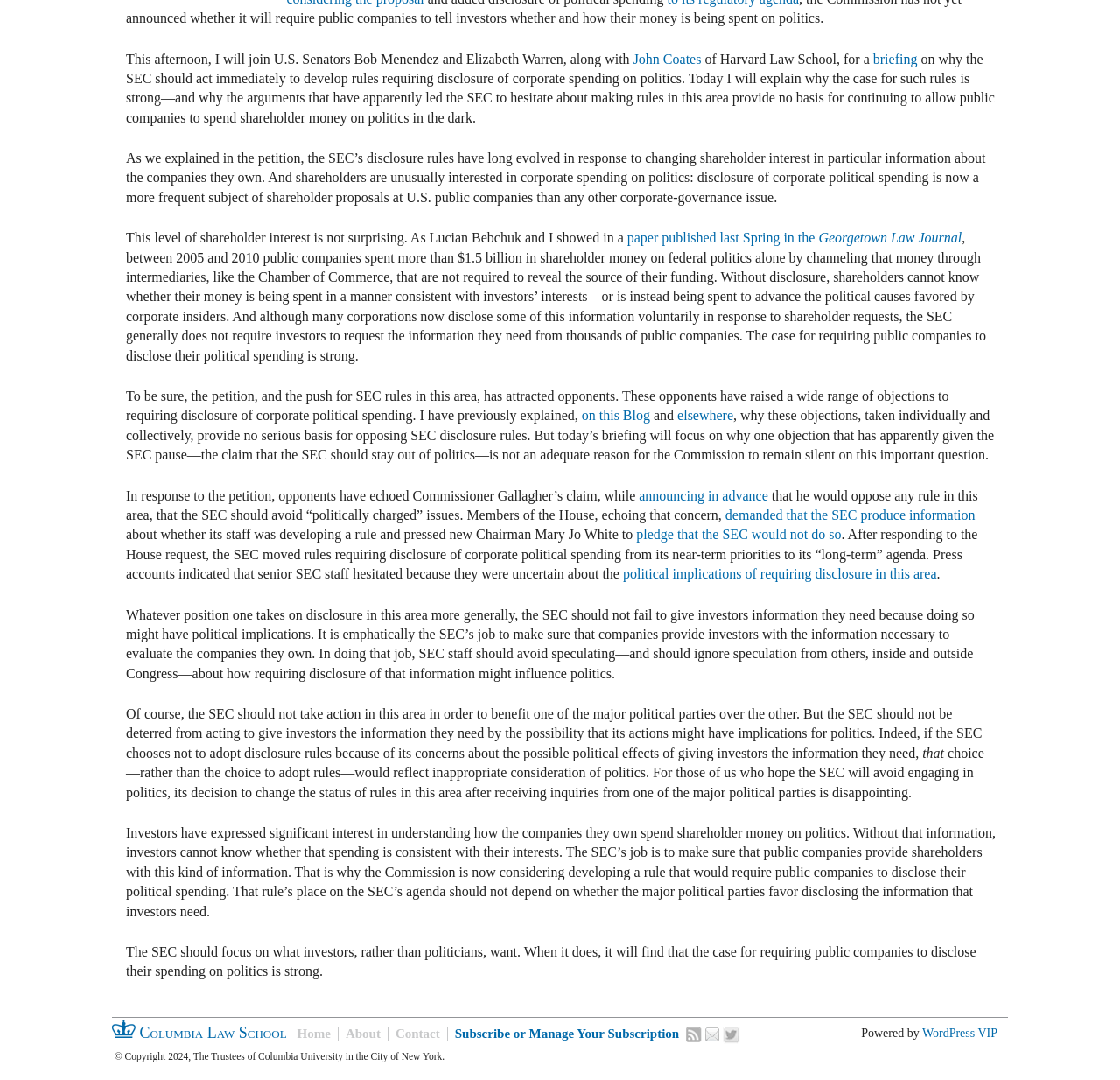Using the format (top-left x, top-left y, bottom-right x, bottom-right y), provide the bounding box coordinates for the described UI element. All values should be floating point numbers between 0 and 1: Home

[0.265, 0.95, 0.301, 0.964]